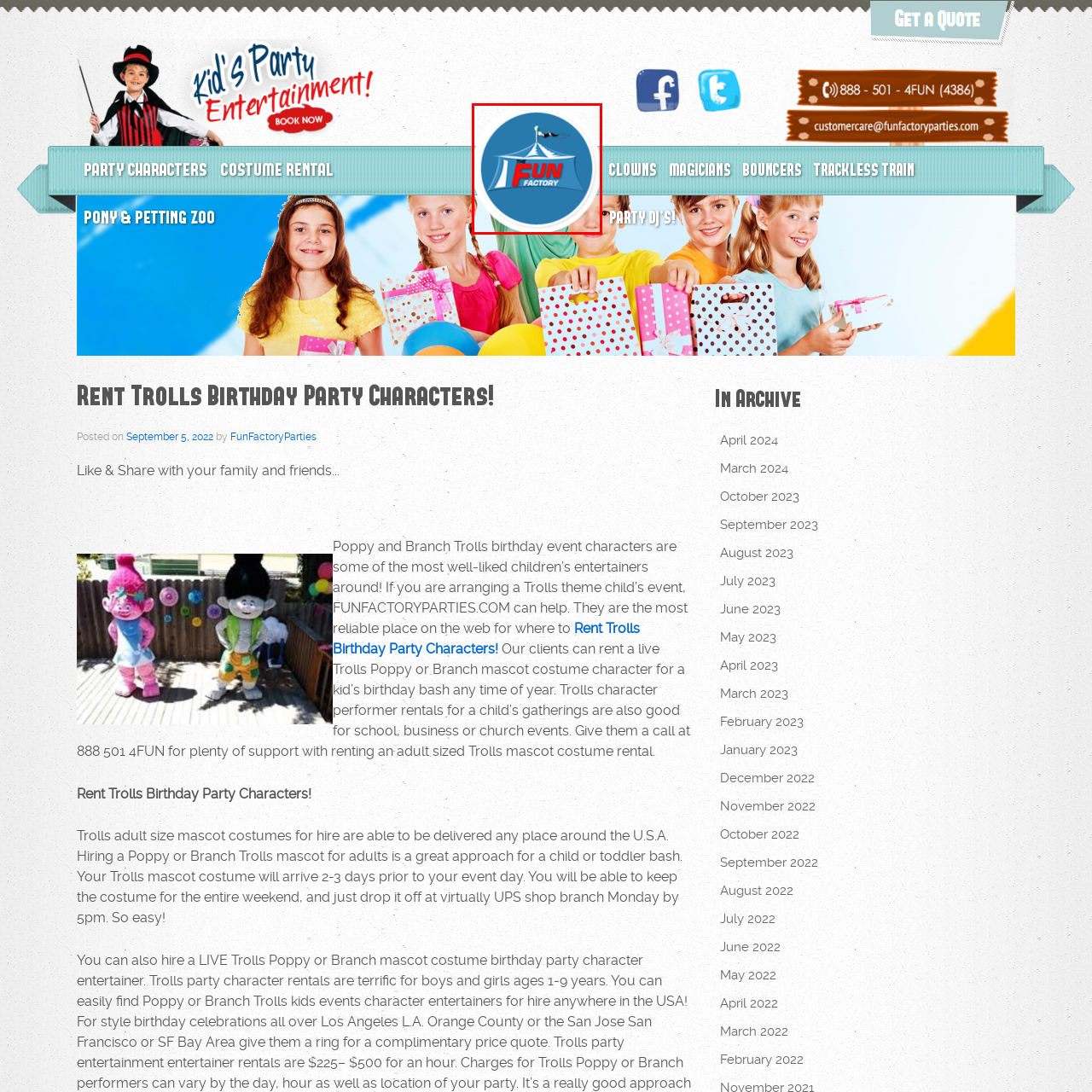Pay attention to the section outlined in red, What color is the text 'FUN FACTORY'? 
Reply with a single word or phrase.

Red